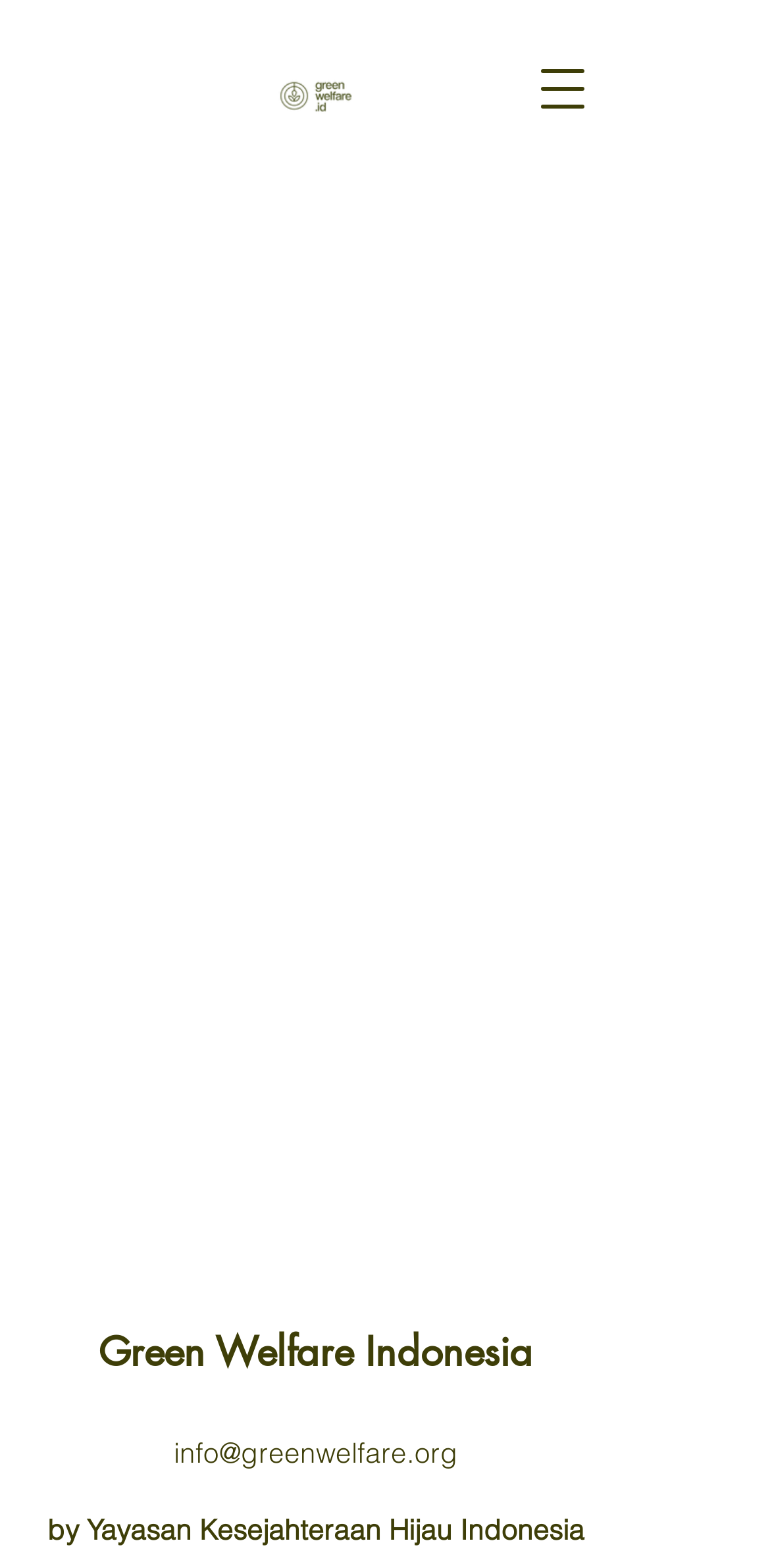Summarize the contents and layout of the webpage in detail.

The webpage is about the history of veganism, with a main section taking up most of the page. At the top right corner, there is a button to open a navigation menu. Below the button, there is an image of a dark green logo, which is a link to '02_GWF_DARK-GREEN.png'. 

In the main section, there are three links: one to 'Green Welfare Indonesia' located at the bottom left, one to 'info@greenwelfare.org' located at the bottom center, and a static text 'by Yayasan Kesejahteraan Hijau Indonesia' at the very bottom of the page.